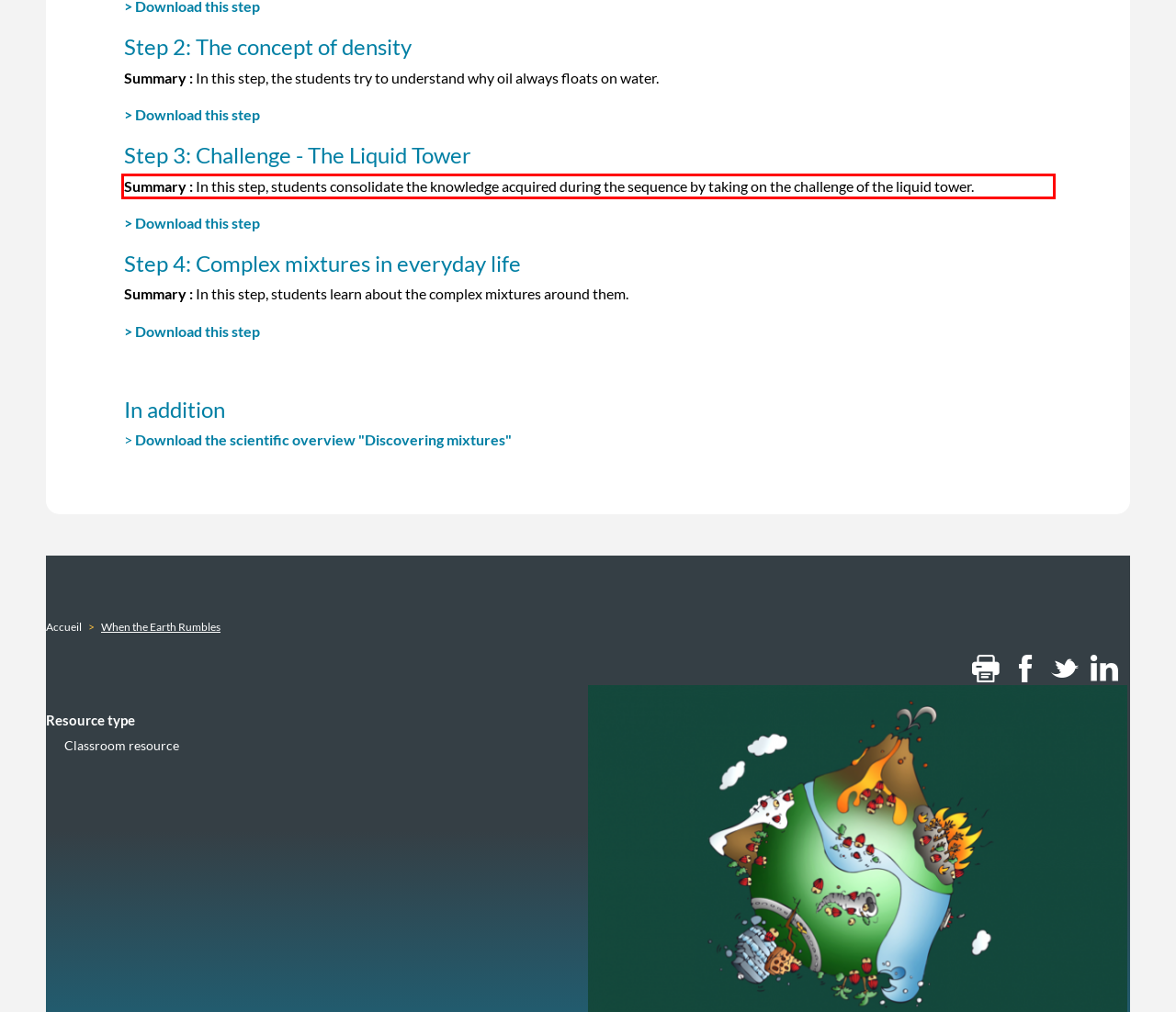Please analyze the screenshot of a webpage and extract the text content within the red bounding box using OCR.

Summary : In this step, students consolidate the knowledge acquired during the sequence by taking on the challenge of the liquid tower.